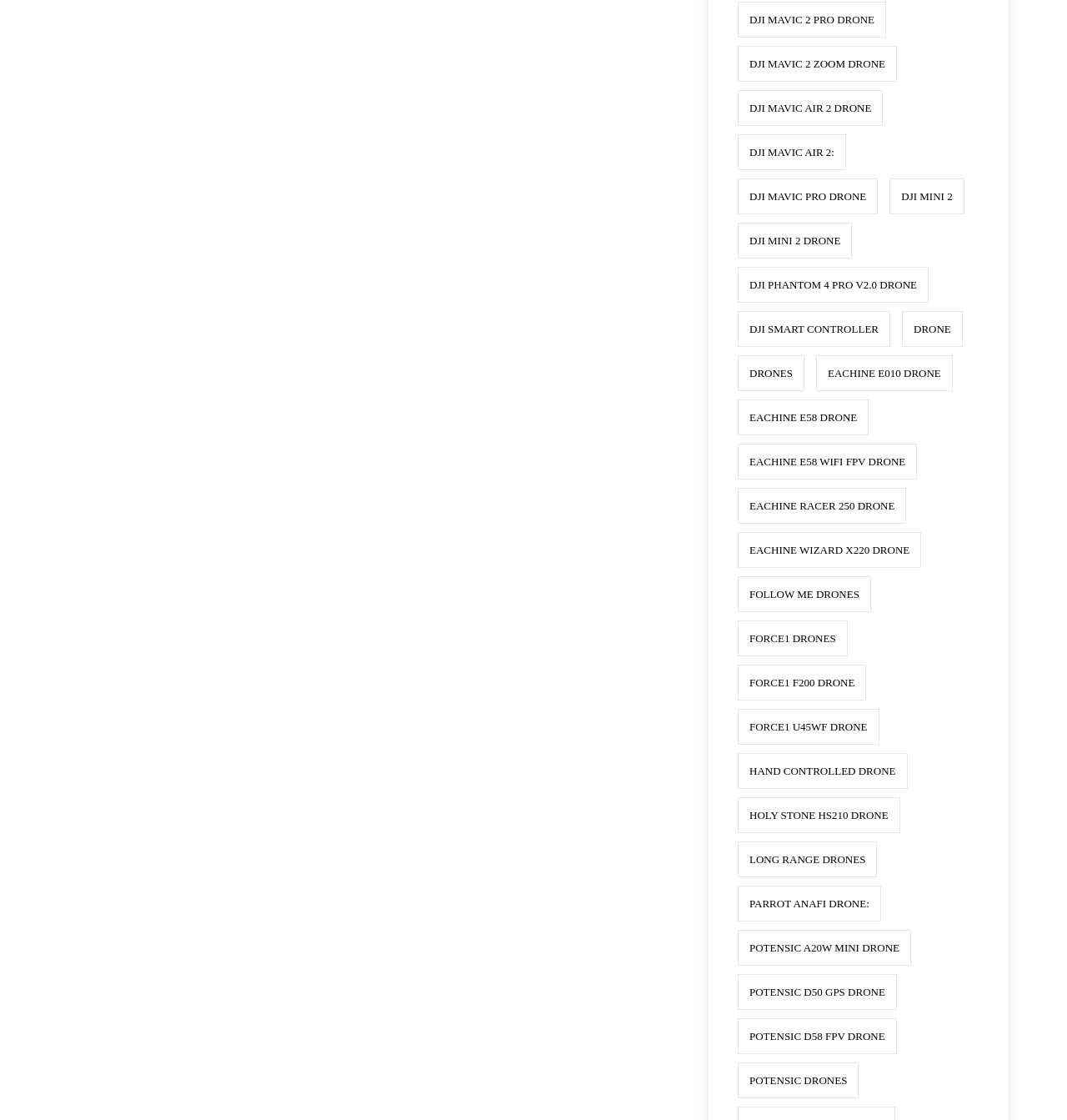Find the bounding box coordinates for the element that must be clicked to complete the instruction: "View DJI Mini 2 Drone details". The coordinates should be four float numbers between 0 and 1, indicated as [left, top, right, bottom].

[0.691, 0.198, 0.799, 0.23]